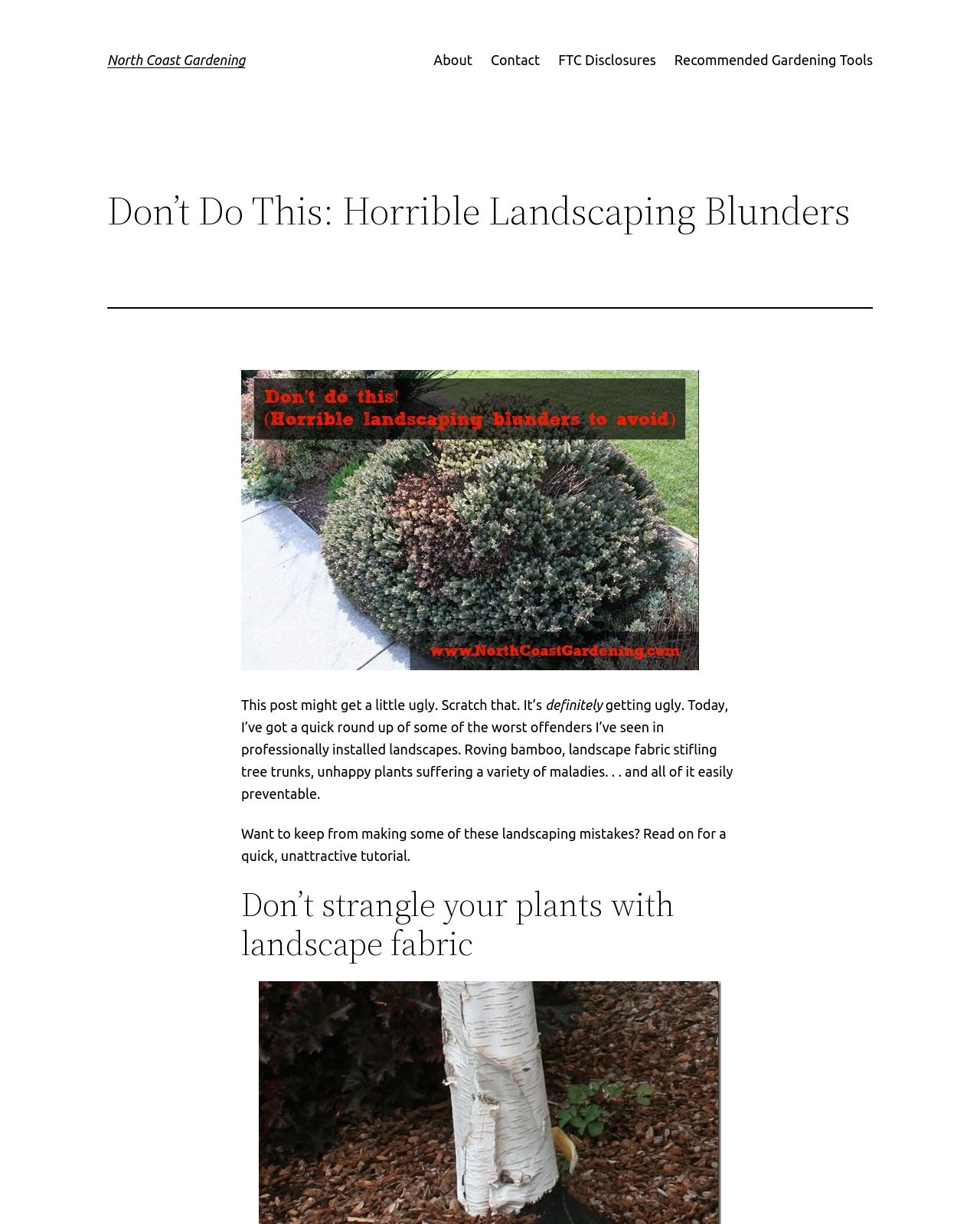Please reply to the following question with a single word or a short phrase:
What is the first landscaping mistake mentioned?

Strangling plants with landscape fabric